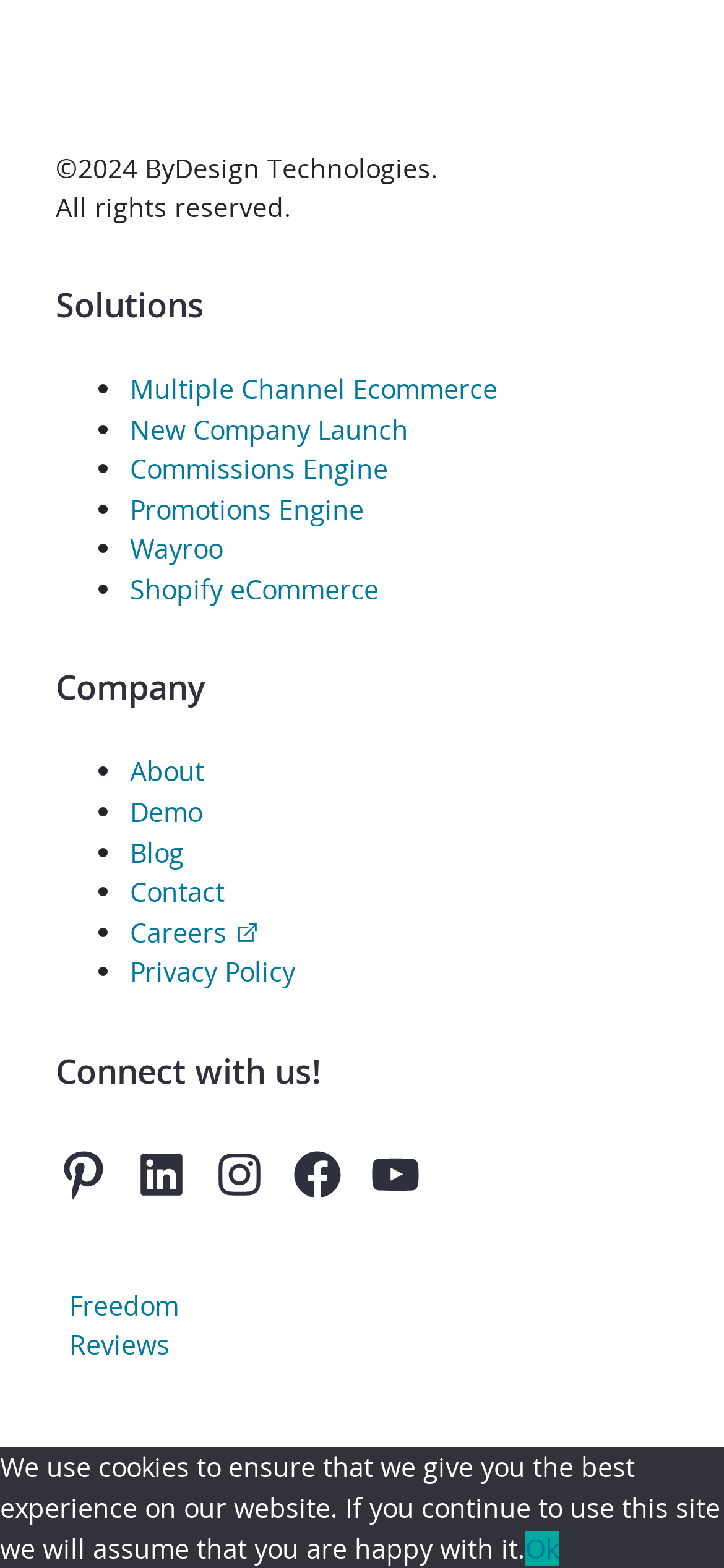Identify the bounding box coordinates of the region that needs to be clicked to carry out this instruction: "Read the blog". Provide these coordinates as four float numbers ranging from 0 to 1, i.e., [left, top, right, bottom].

[0.179, 0.506, 0.279, 0.529]